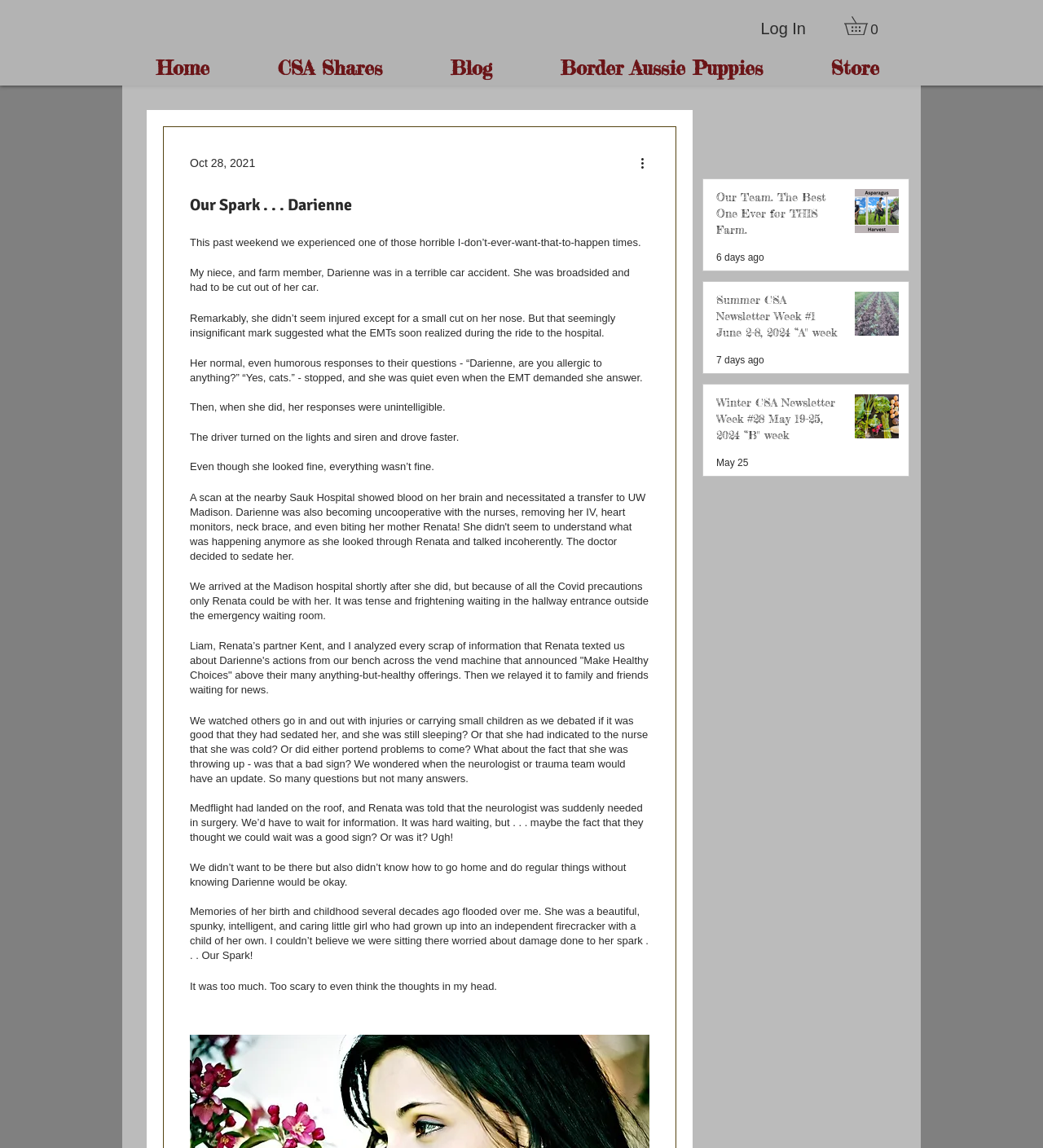Please answer the following question using a single word or phrase: 
What is the name of the farm member who was in a car accident?

Darienne